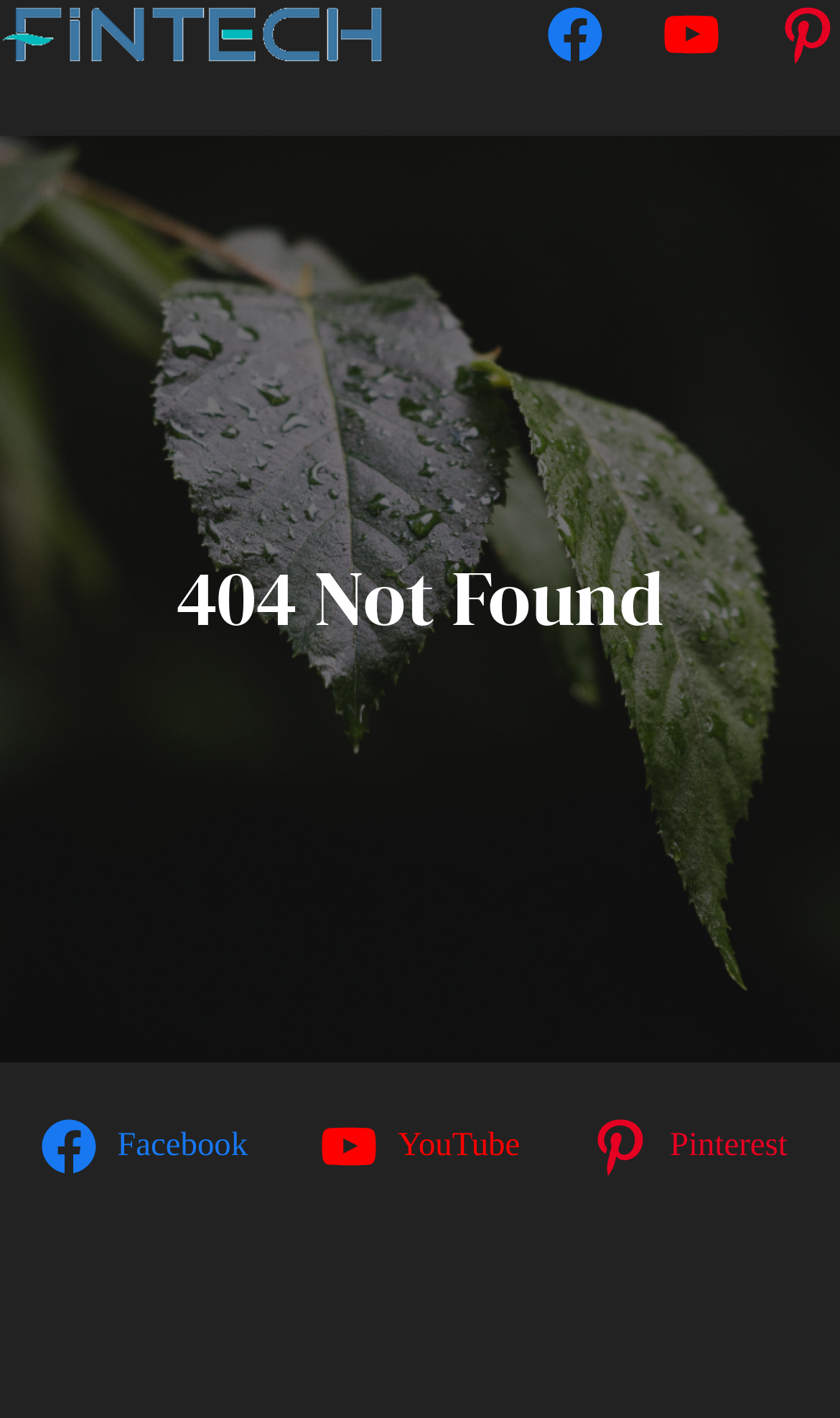Use the details in the image to answer the question thoroughly: 
What is the text of the main heading?

I looked at the heading element on the webpage and found that it contains the text '404 Not Found', which indicates that the page was not found.